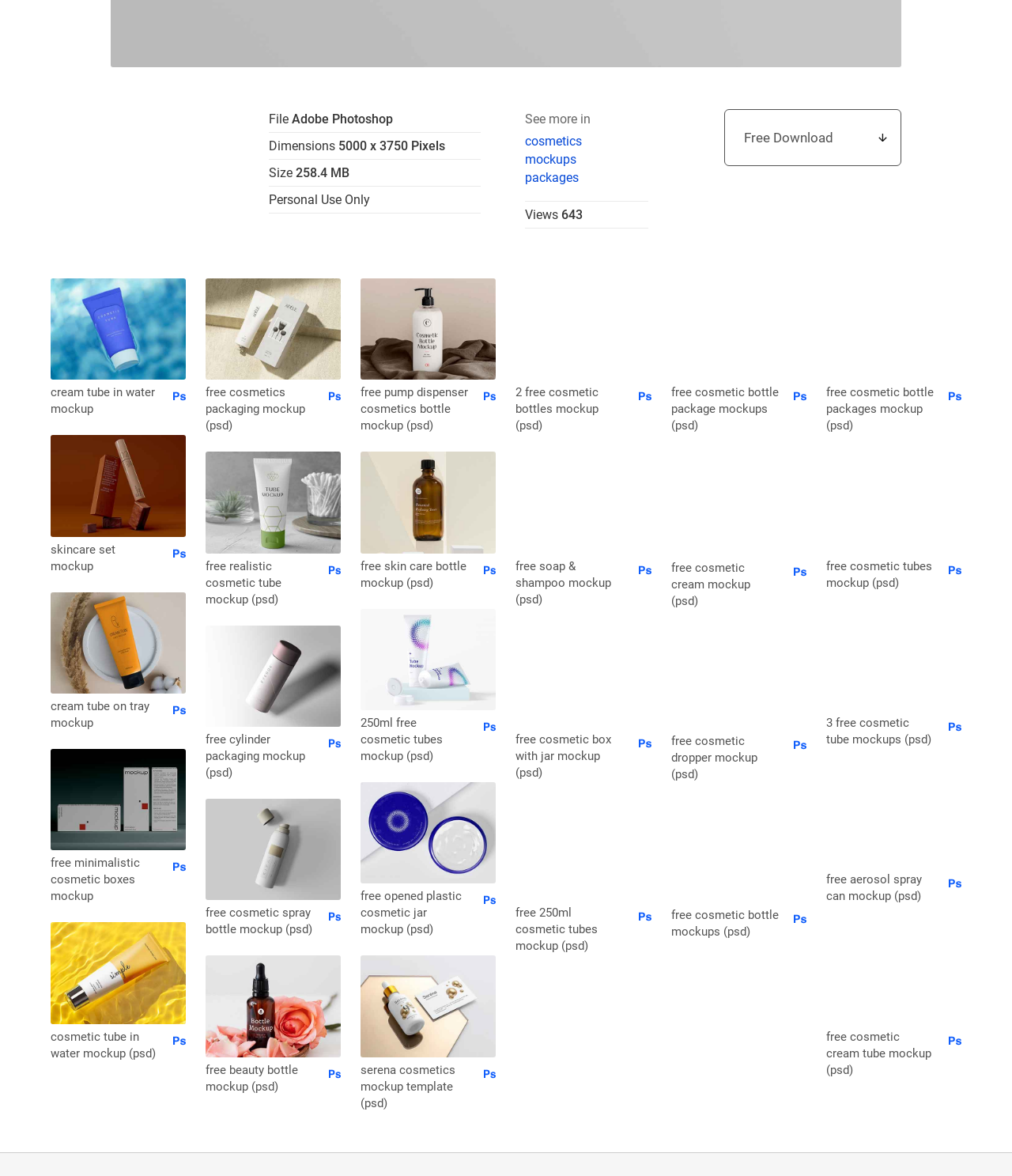Please identify the bounding box coordinates of the element I need to click to follow this instruction: "Get the Cosmetic Spray Bottle Mockup".

[0.203, 0.679, 0.337, 0.768]